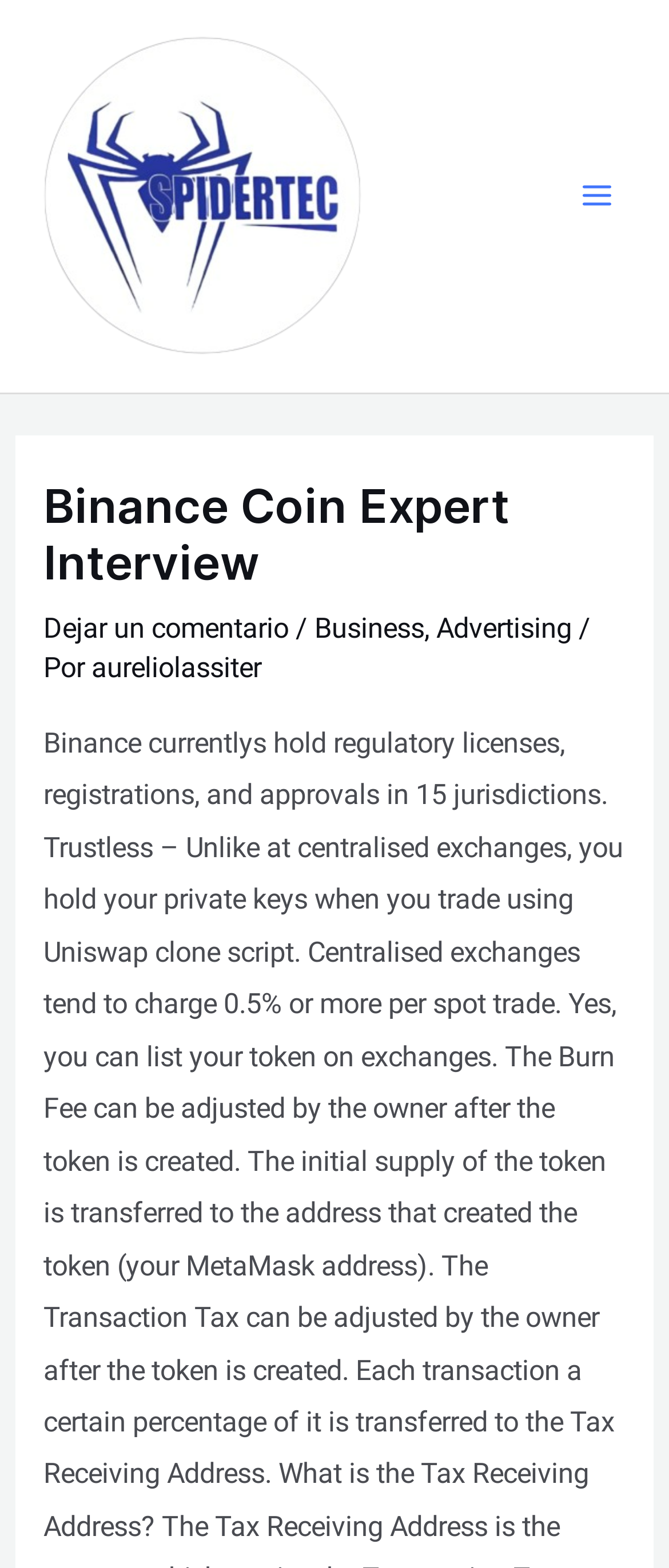Can you extract the headline from the webpage for me?

Binance Coin Expert Interview